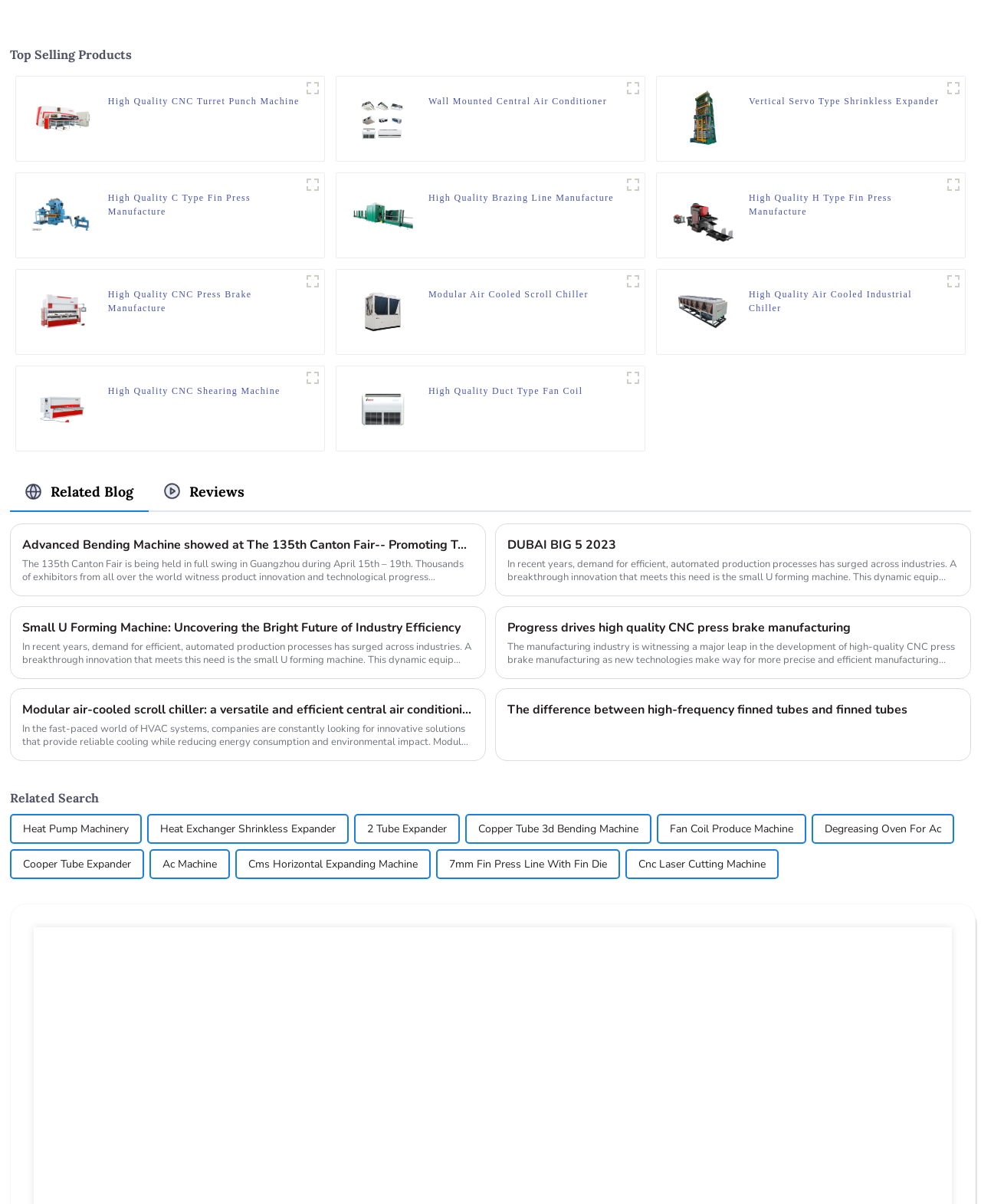Provide a brief response in the form of a single word or phrase:
What type of products are shown on this webpage?

Industrial machines